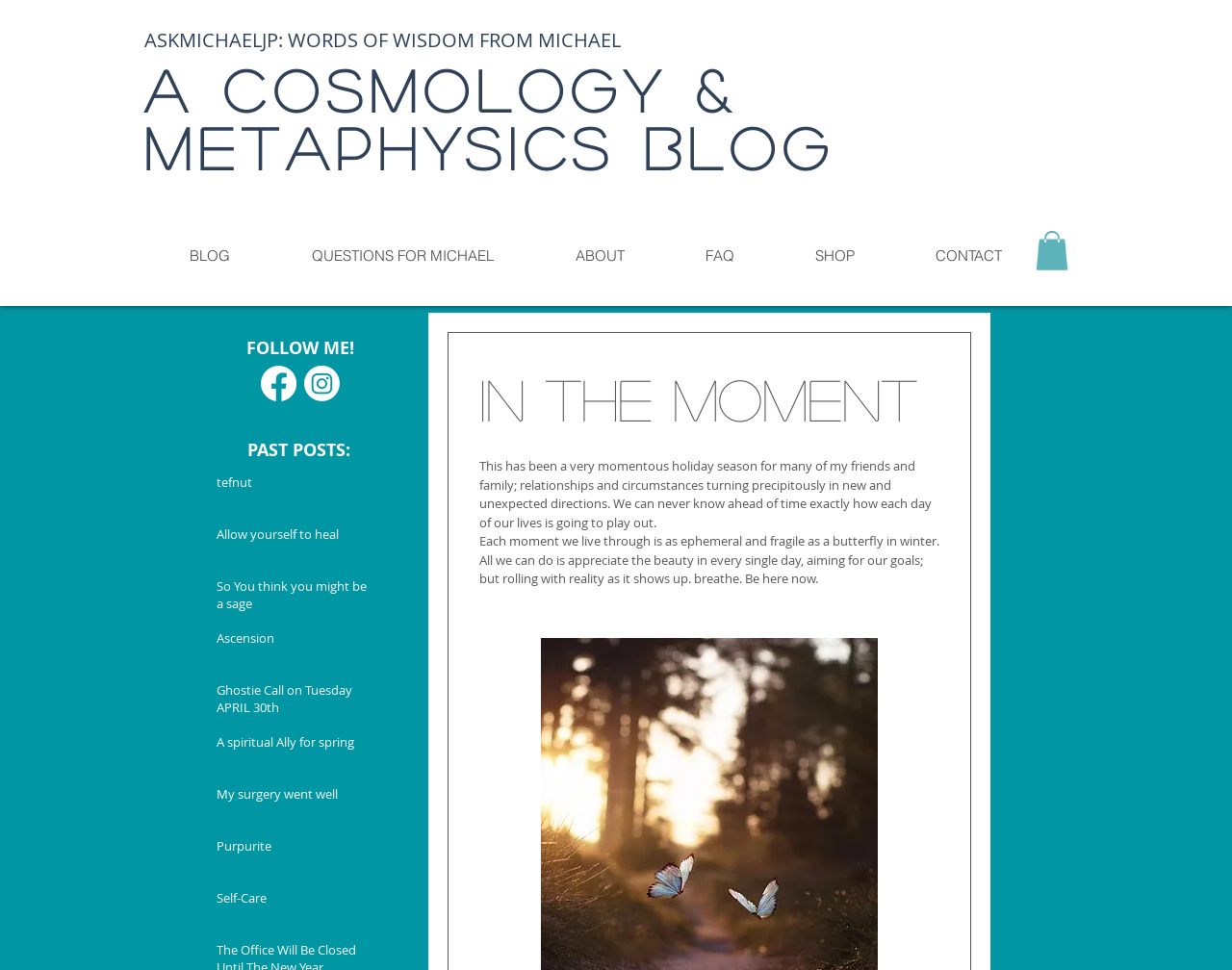Find the bounding box coordinates for the element that must be clicked to complete the instruction: "View the 'SHOP' page". The coordinates should be four float numbers between 0 and 1, indicated as [left, top, right, bottom].

[0.628, 0.239, 0.726, 0.288]